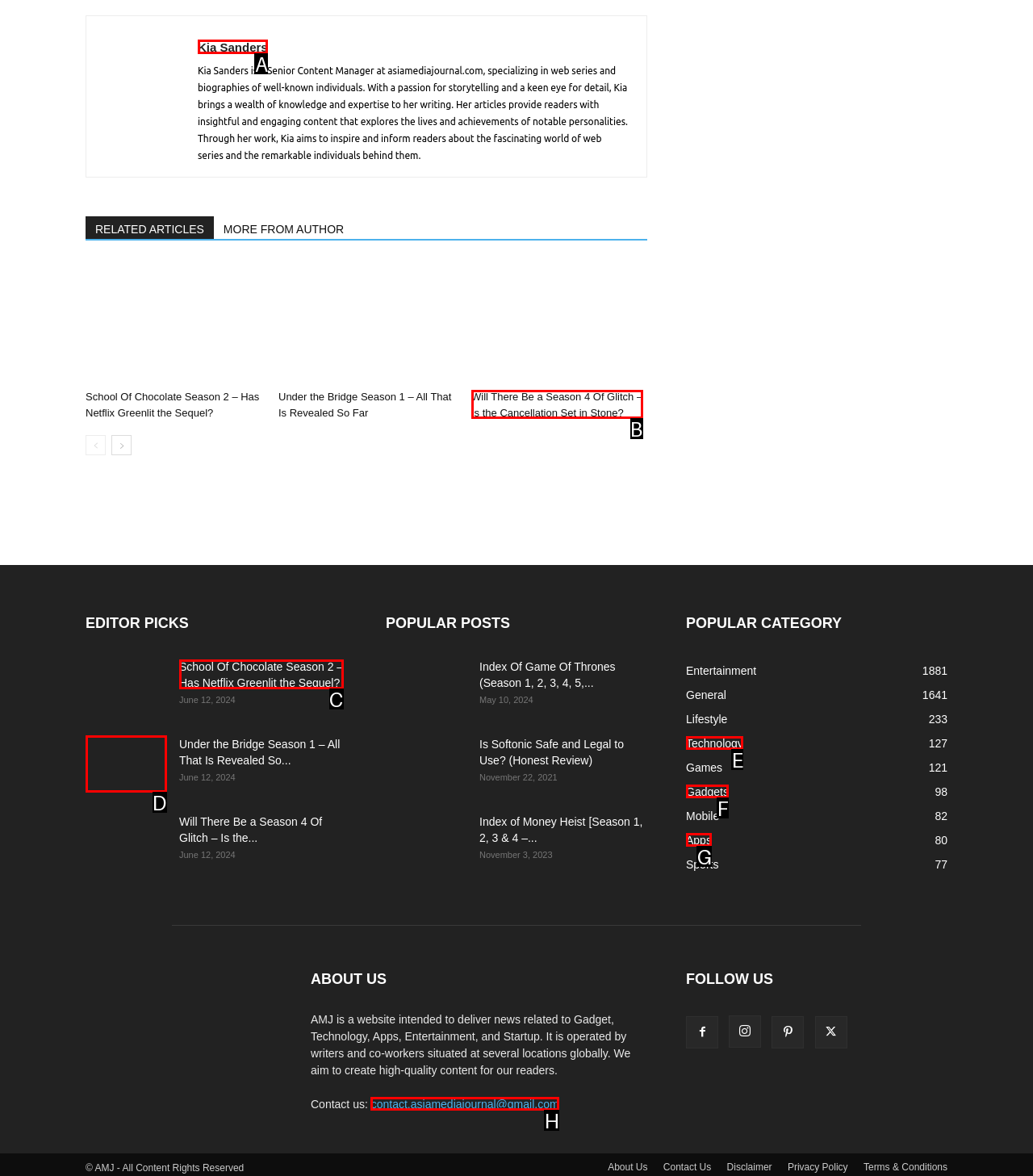Match the element description to one of the options: Gadgets98
Respond with the corresponding option's letter.

F